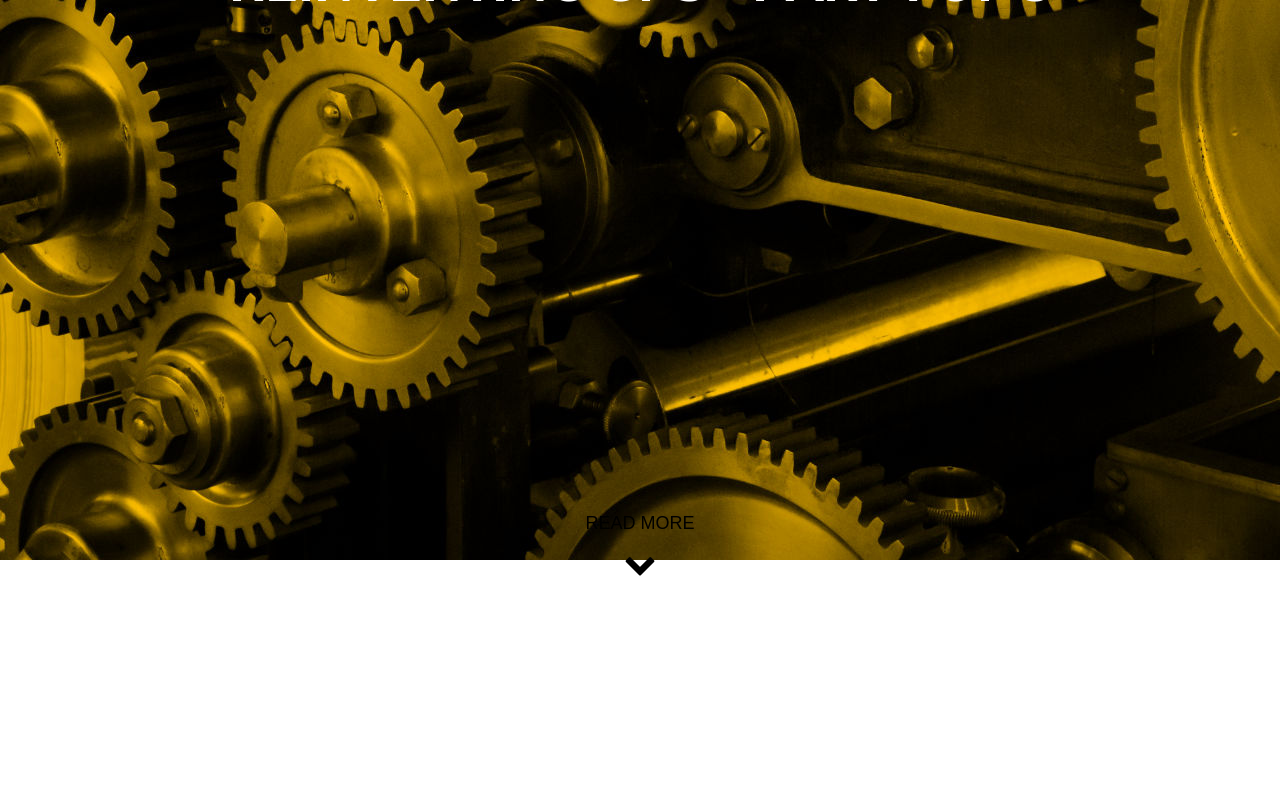Identify and provide the bounding box for the element described by: "Technology".

[0.505, 0.015, 0.553, 0.034]